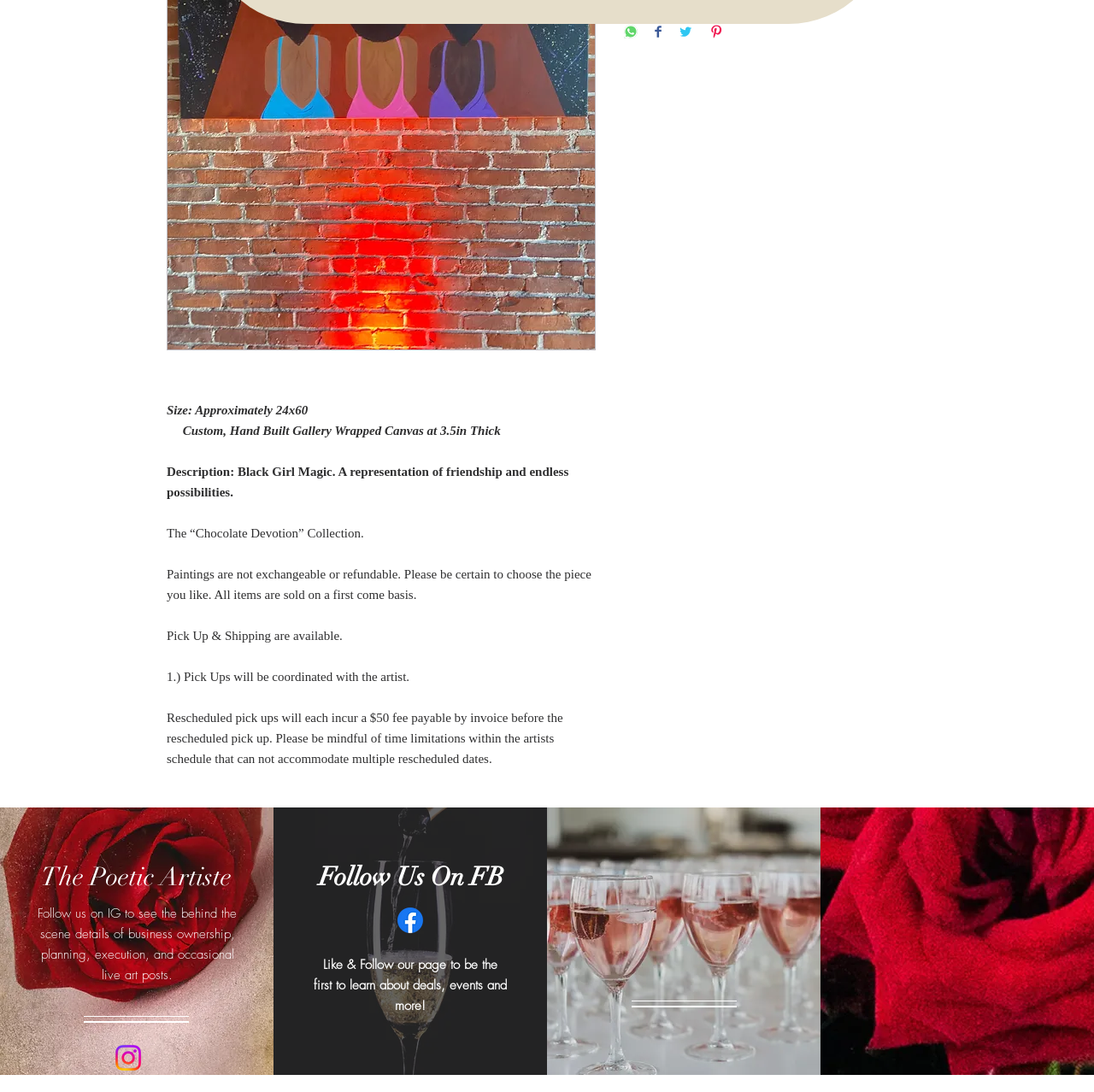Provide the bounding box for the UI element matching this description: "aria-label="Facebook"".

[0.359, 0.827, 0.39, 0.859]